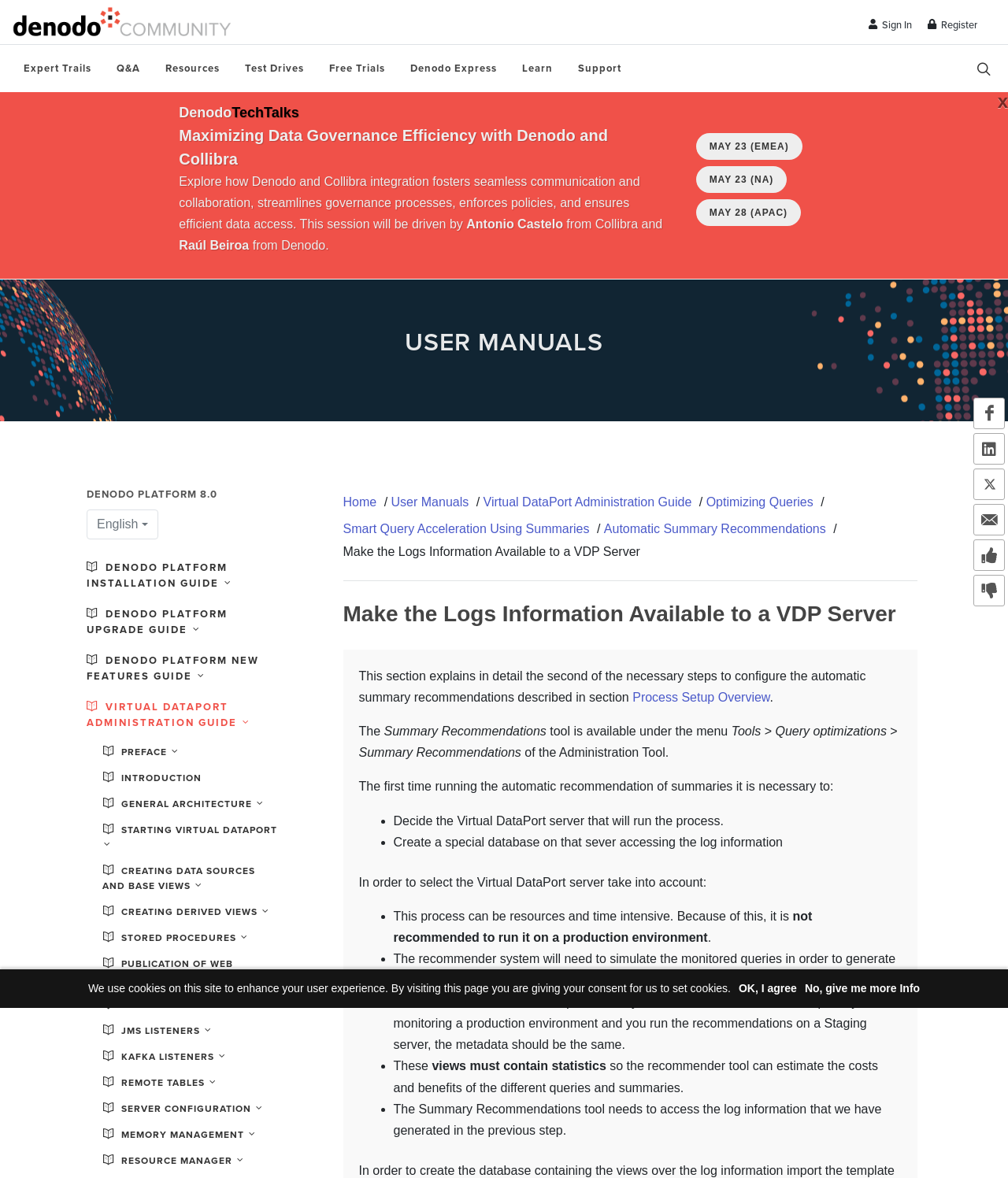Locate the bounding box coordinates of the element that should be clicked to fulfill the instruction: "Learn more about Expert Trails".

[0.012, 0.038, 0.102, 0.078]